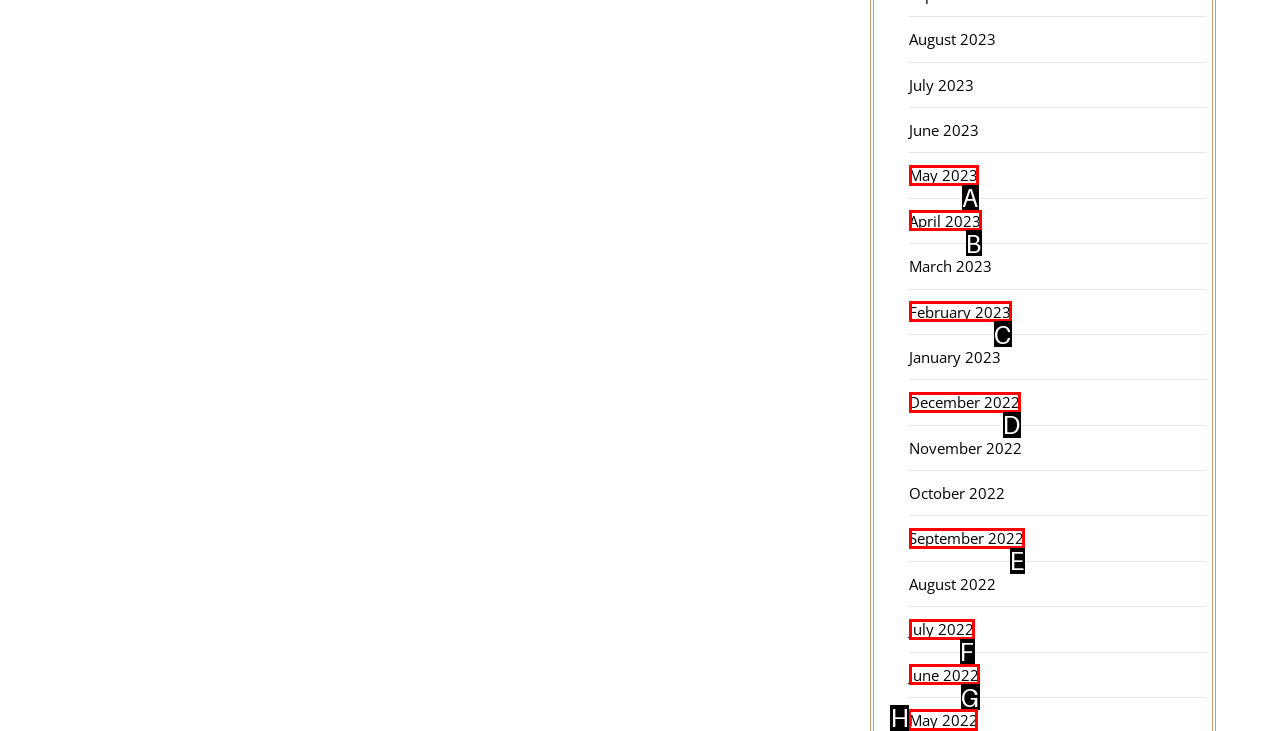Identify the correct HTML element to click for the task: Follow @starryhomestead on social media. Provide the letter of your choice.

None